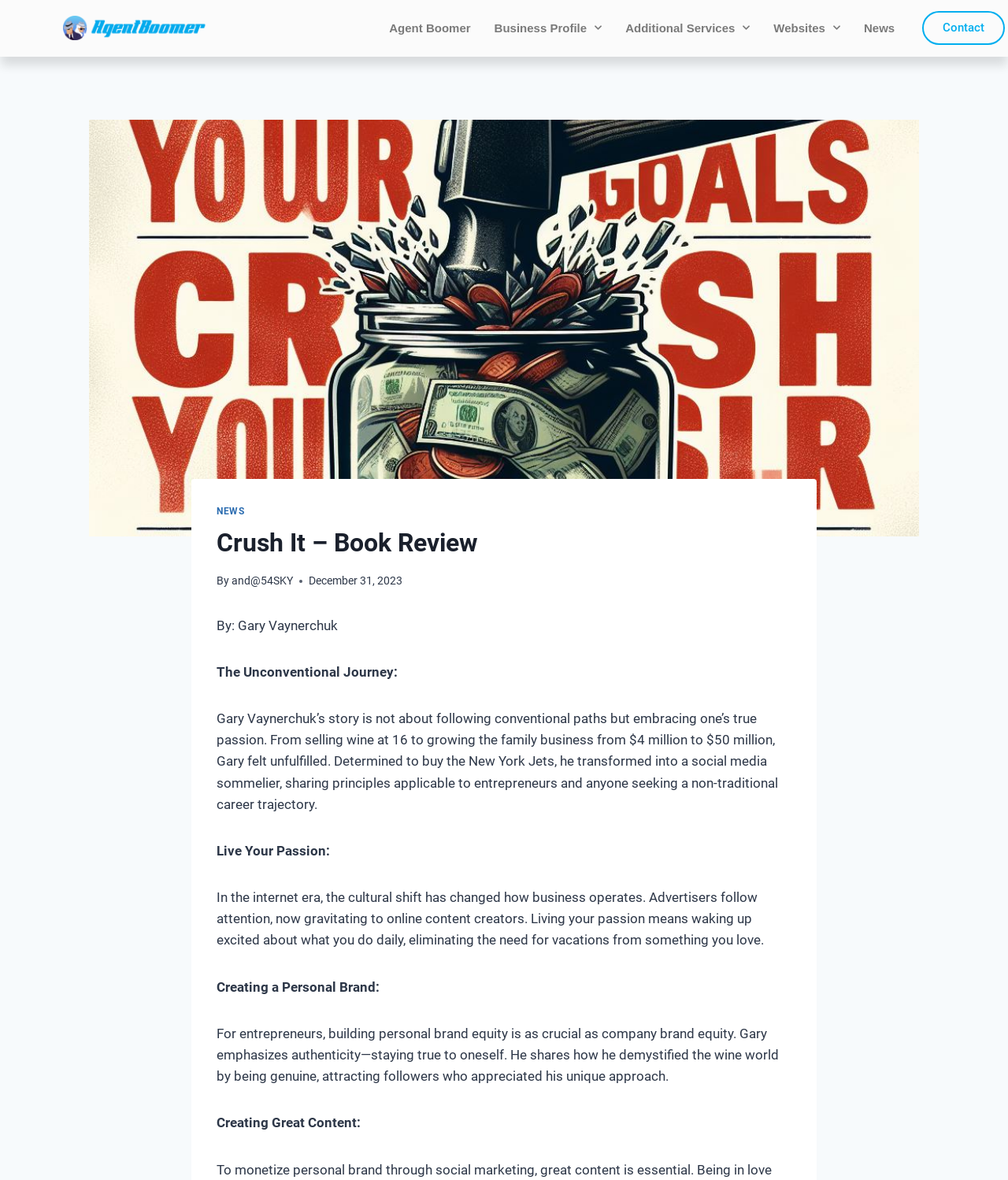Identify the bounding box coordinates of the clickable region to carry out the given instruction: "Contact Agent Boomer".

[0.915, 0.009, 0.997, 0.038]